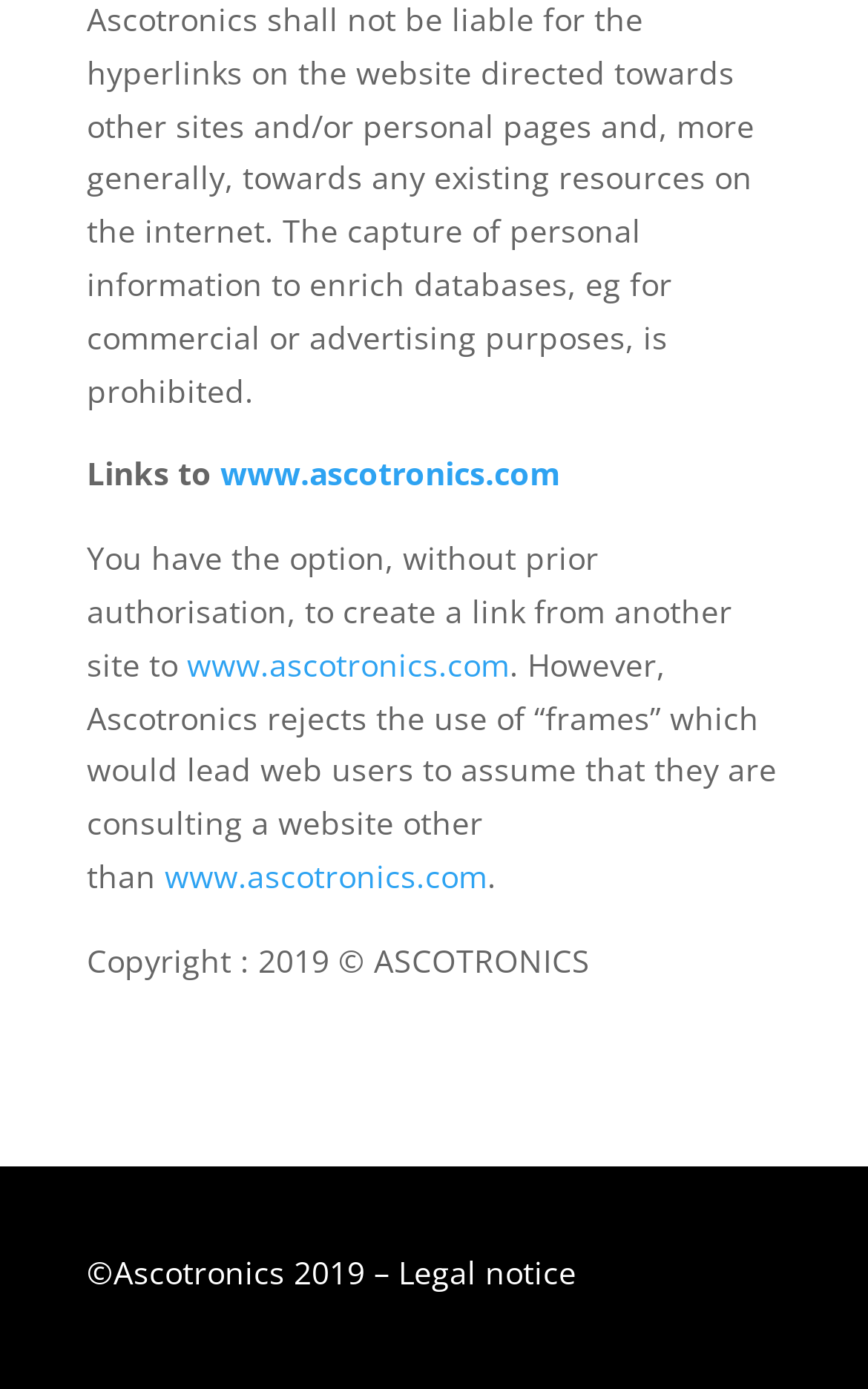What is the company name associated with this website?
Look at the image and construct a detailed response to the question.

The company name associated with this website is mentioned throughout the text, including in the copyright notice and the restriction on linking to the website.